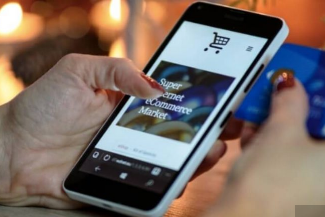Please examine the image and answer the question with a detailed explanation:
What is the name of the ecommerce platform?

The ecommerce platform's name is clearly displayed on the smartphone screen, which is 'Super Internet eCommerce Market'.